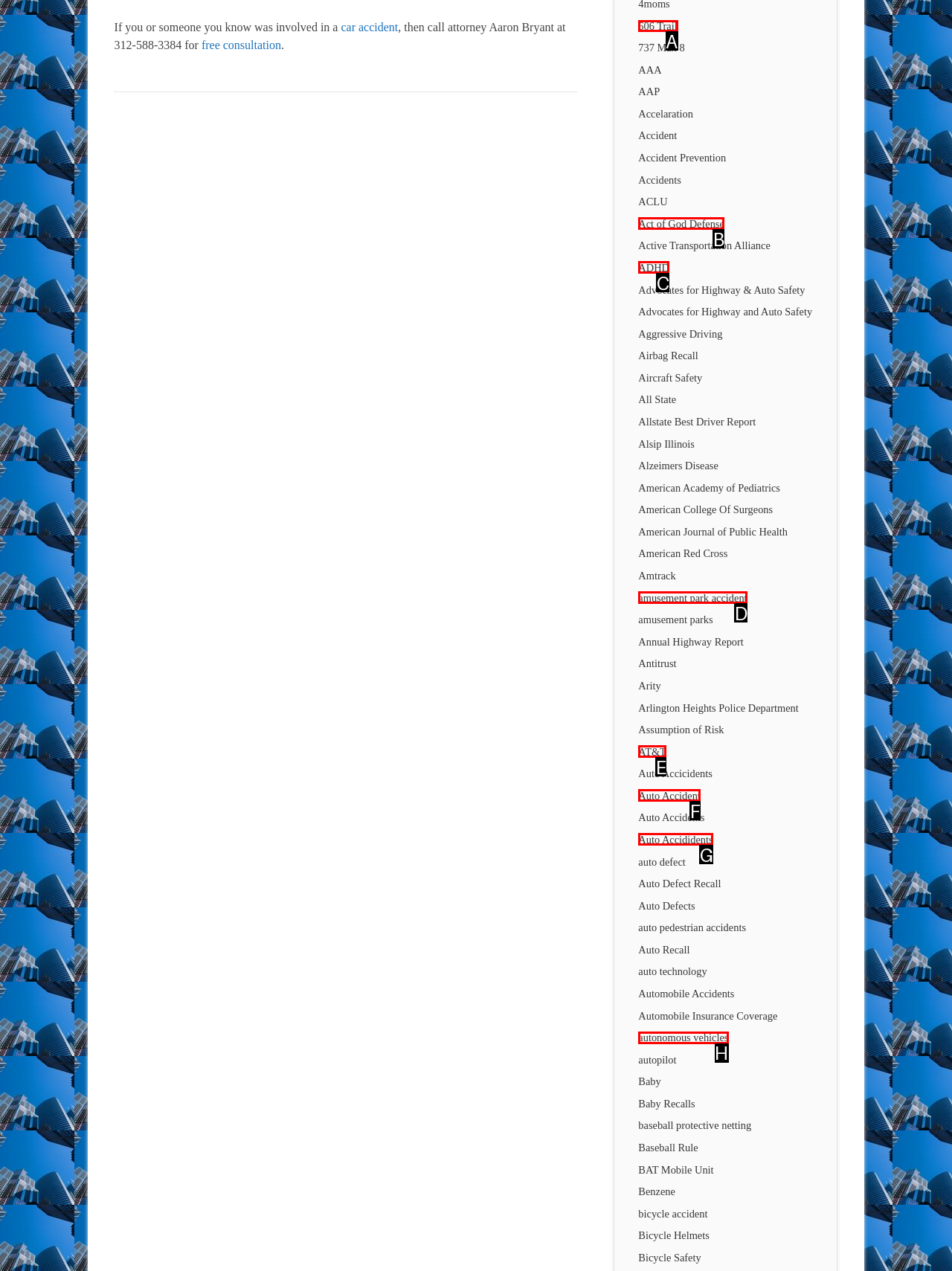Determine the letter of the UI element that will complete the task: click the '606 Trail' link
Reply with the corresponding letter.

A